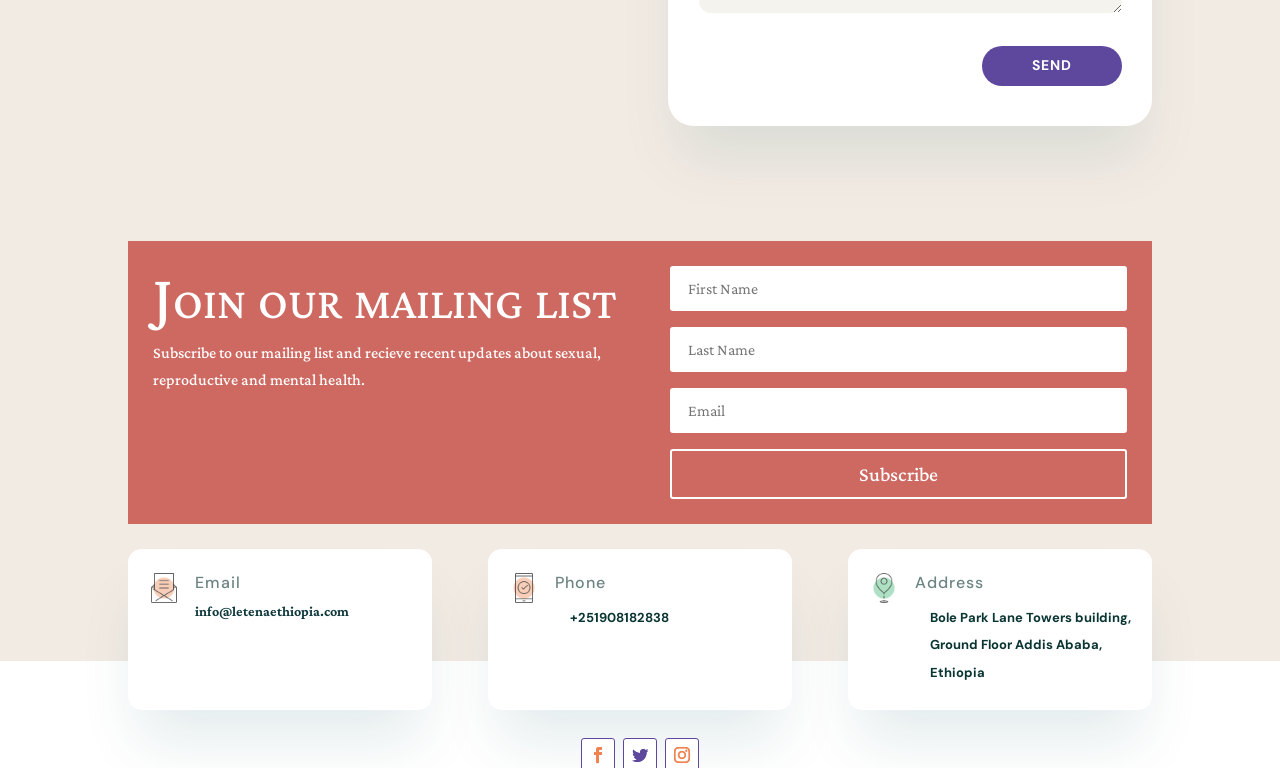Provide a brief response using a word or short phrase to this question:
What is the phone number provided?

+251908182838